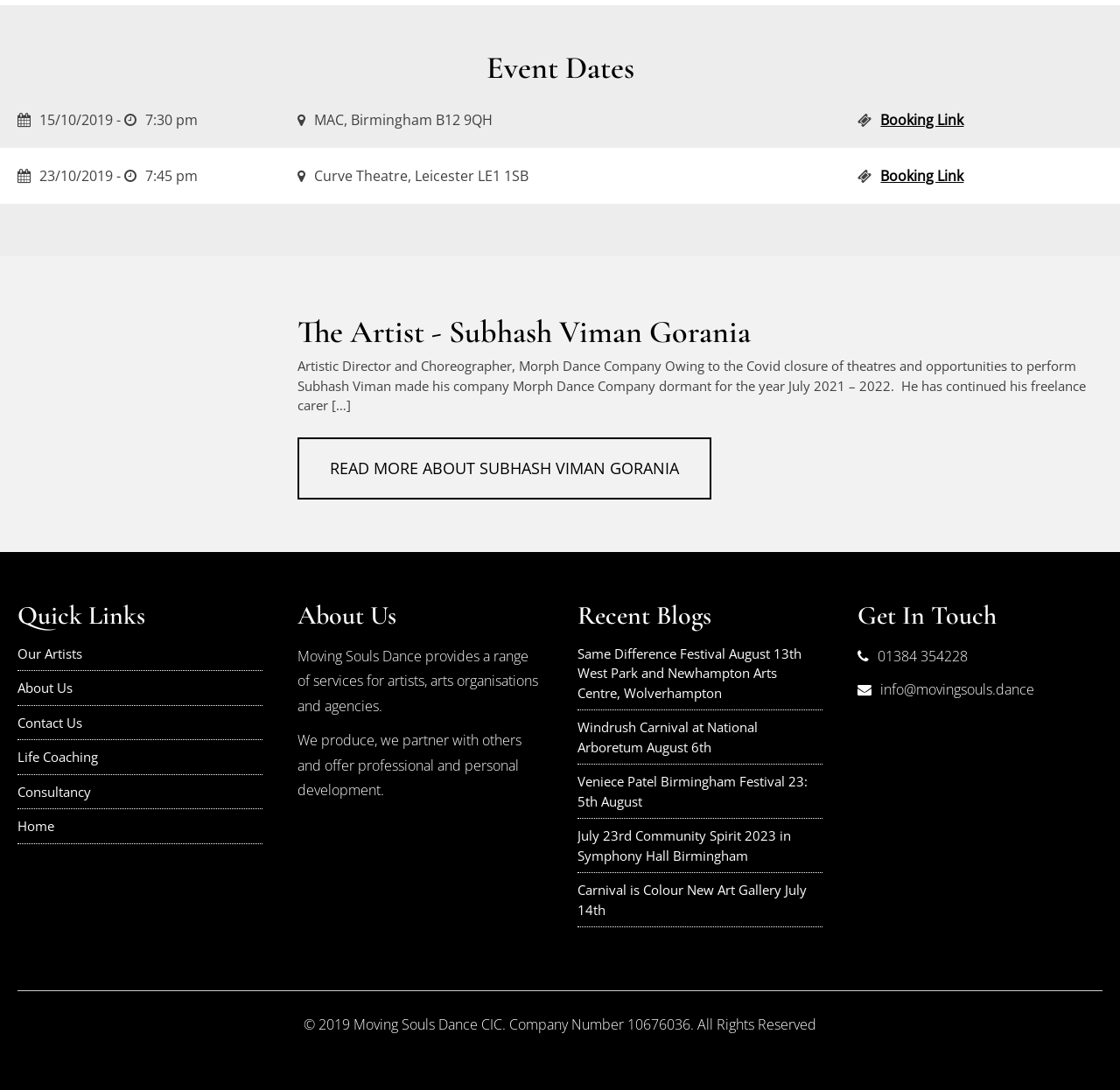Provide a brief response in the form of a single word or phrase:
What is the name of the festival mentioned on August 13th?

Same Difference Festival